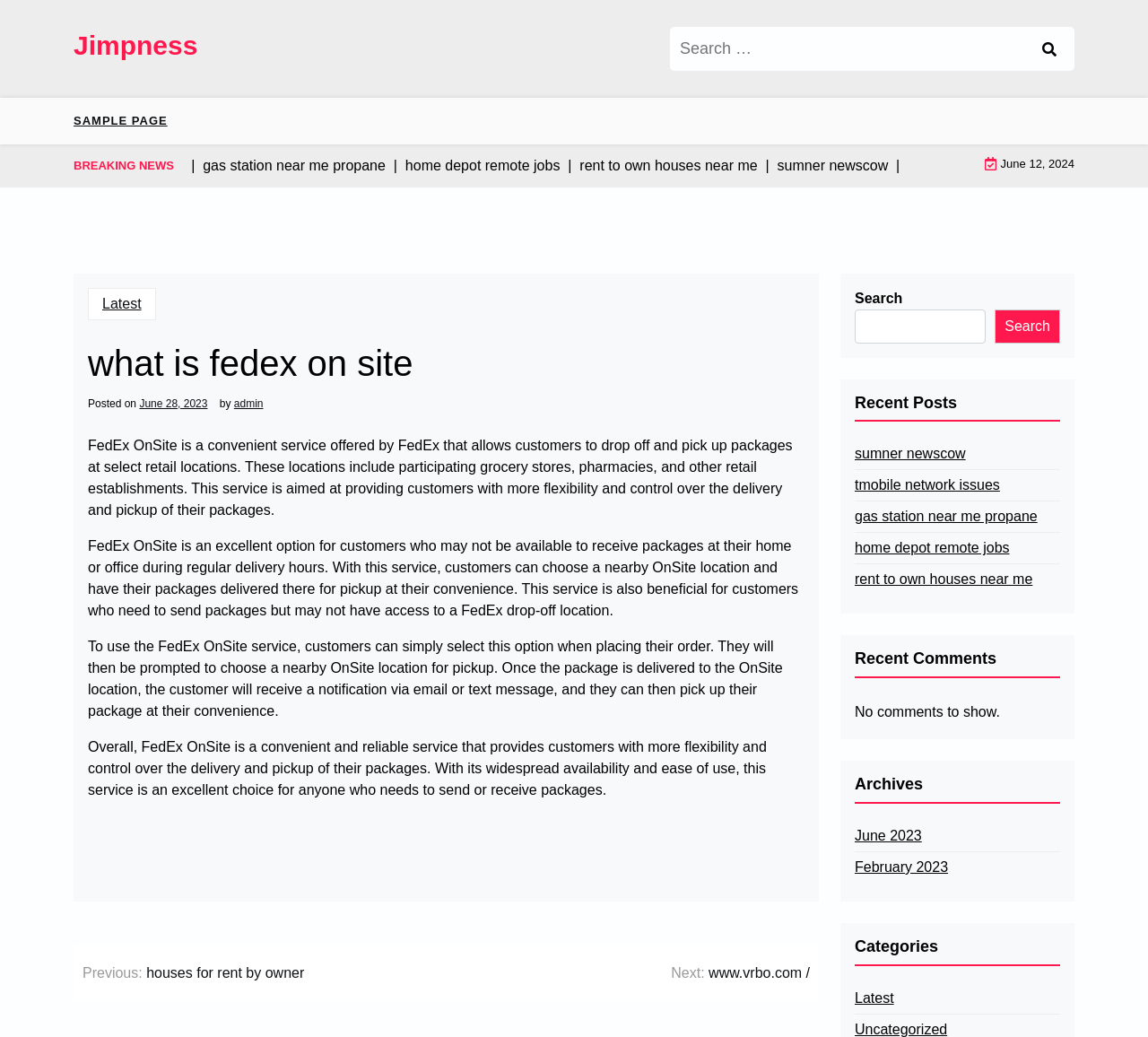Please determine the bounding box coordinates of the element to click in order to execute the following instruction: "Sign up to be notified about 20 for $20 sales". The coordinates should be four float numbers between 0 and 1, specified as [left, top, right, bottom].

None